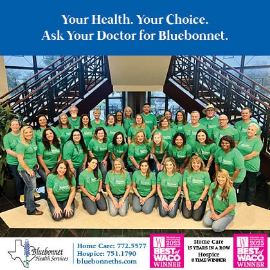Examine the image and give a thorough answer to the following question:
What accolades are mentioned in the image?

The lower part of the image includes contact information and accolades, highlighting Bluebonnet Health Services as a recognized leader in the area, with specific mention of awards for best care in Waco, which suggests a high level of quality and excellence in their services.